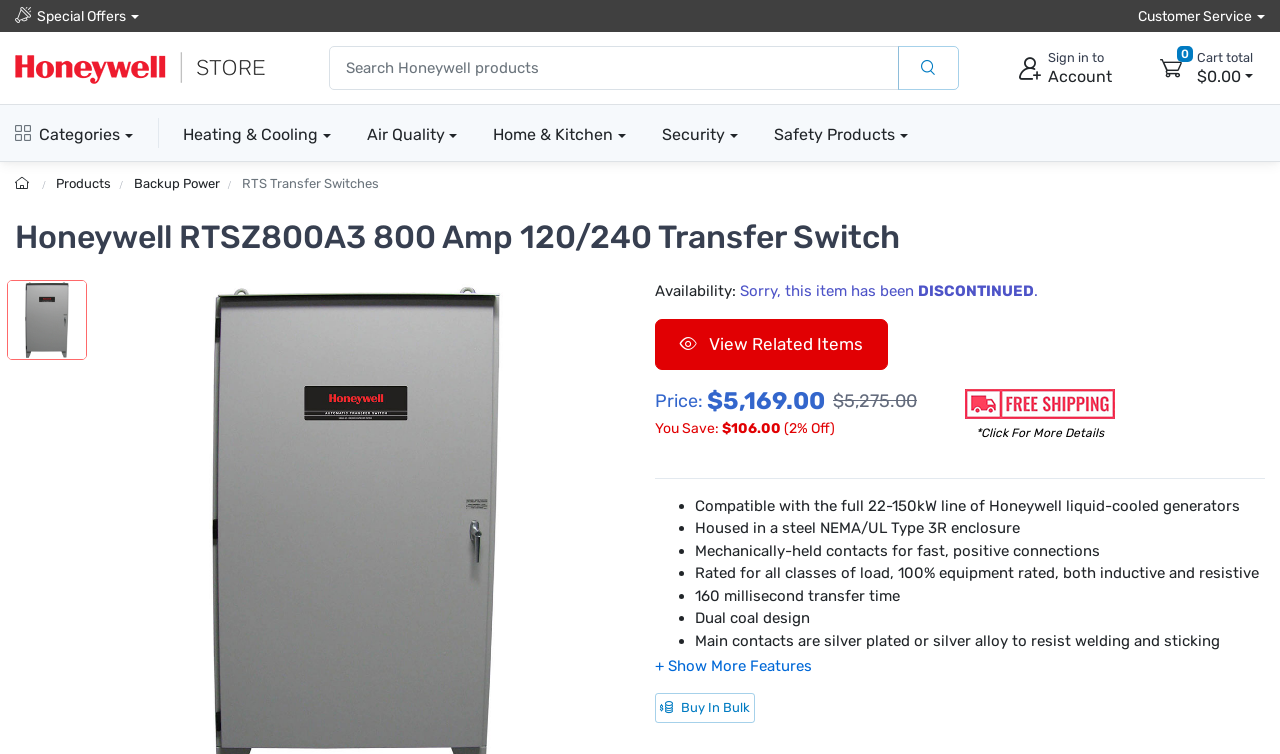Please give a concise answer to this question using a single word or phrase: 
What is the transfer time of the Honeywell RTSZ800A3?

160 millisecond